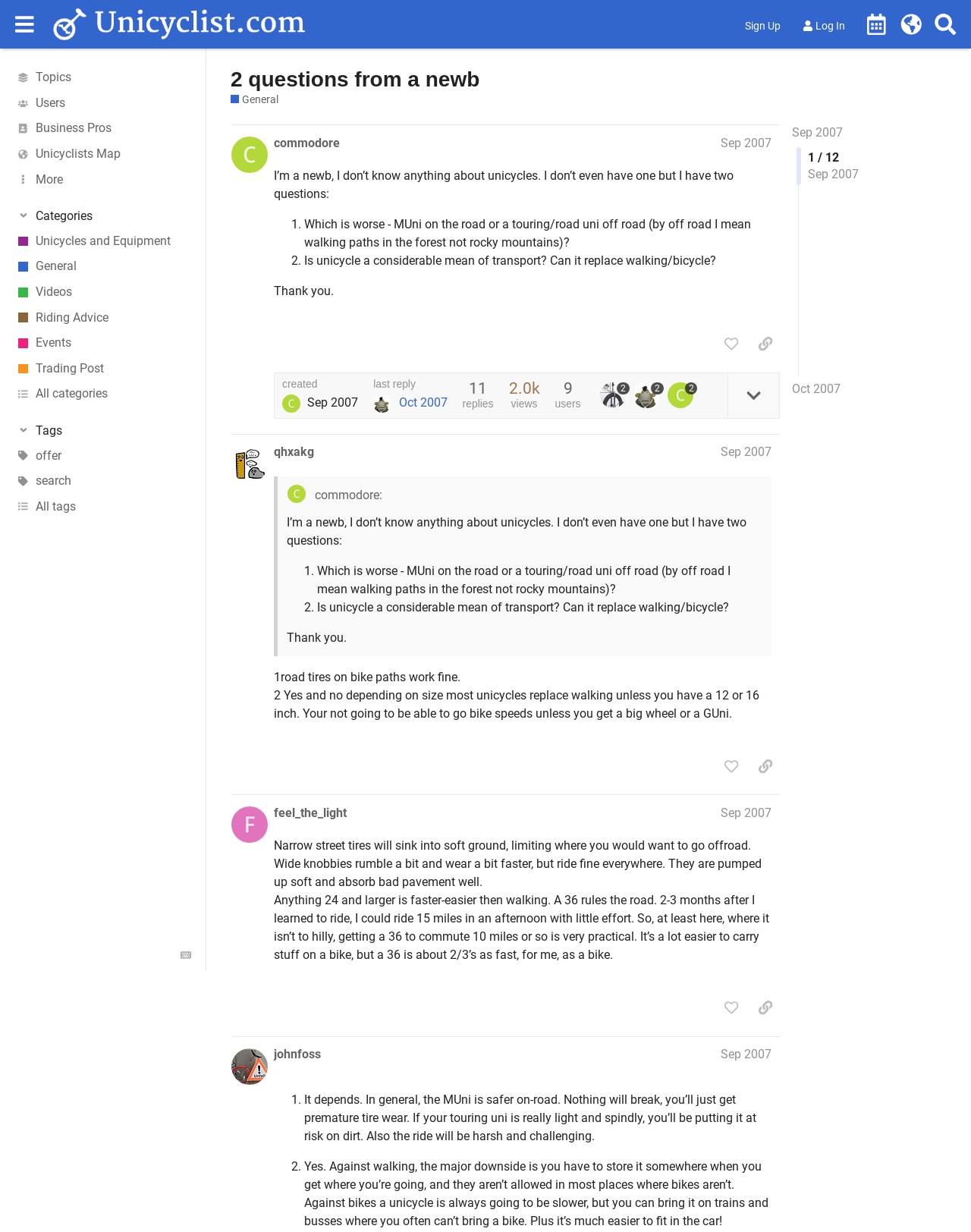Can you identify the bounding box coordinates of the clickable region needed to carry out this instruction: 'Go to the 'Unicycle Calendar''? The coordinates should be four float numbers within the range of 0 to 1, stated as [left, top, right, bottom].

[0.885, 0.006, 0.921, 0.034]